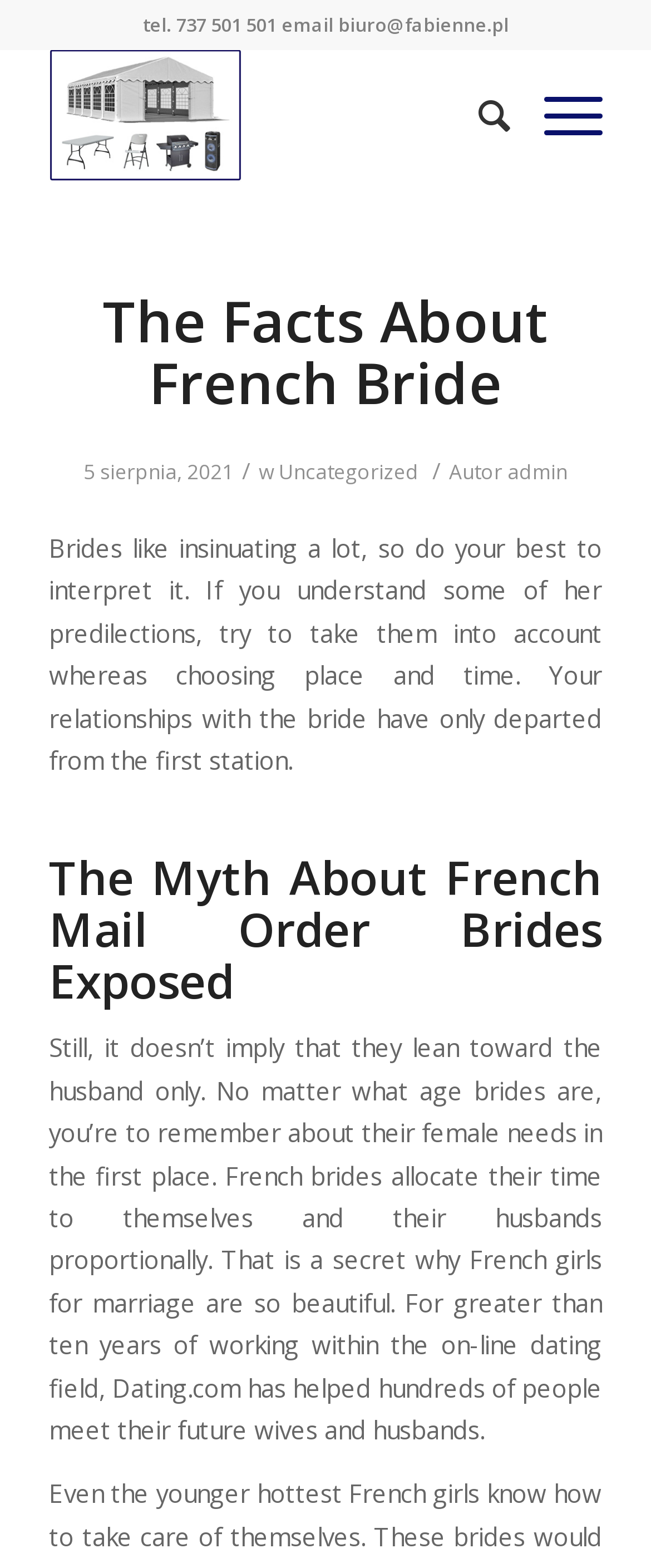Utilize the information from the image to answer the question in detail:
What is the phone number on the webpage?

I found the phone number by looking at the top section of the webpage, where I saw a static text element with the phone number 'tel. 737 501 501'.